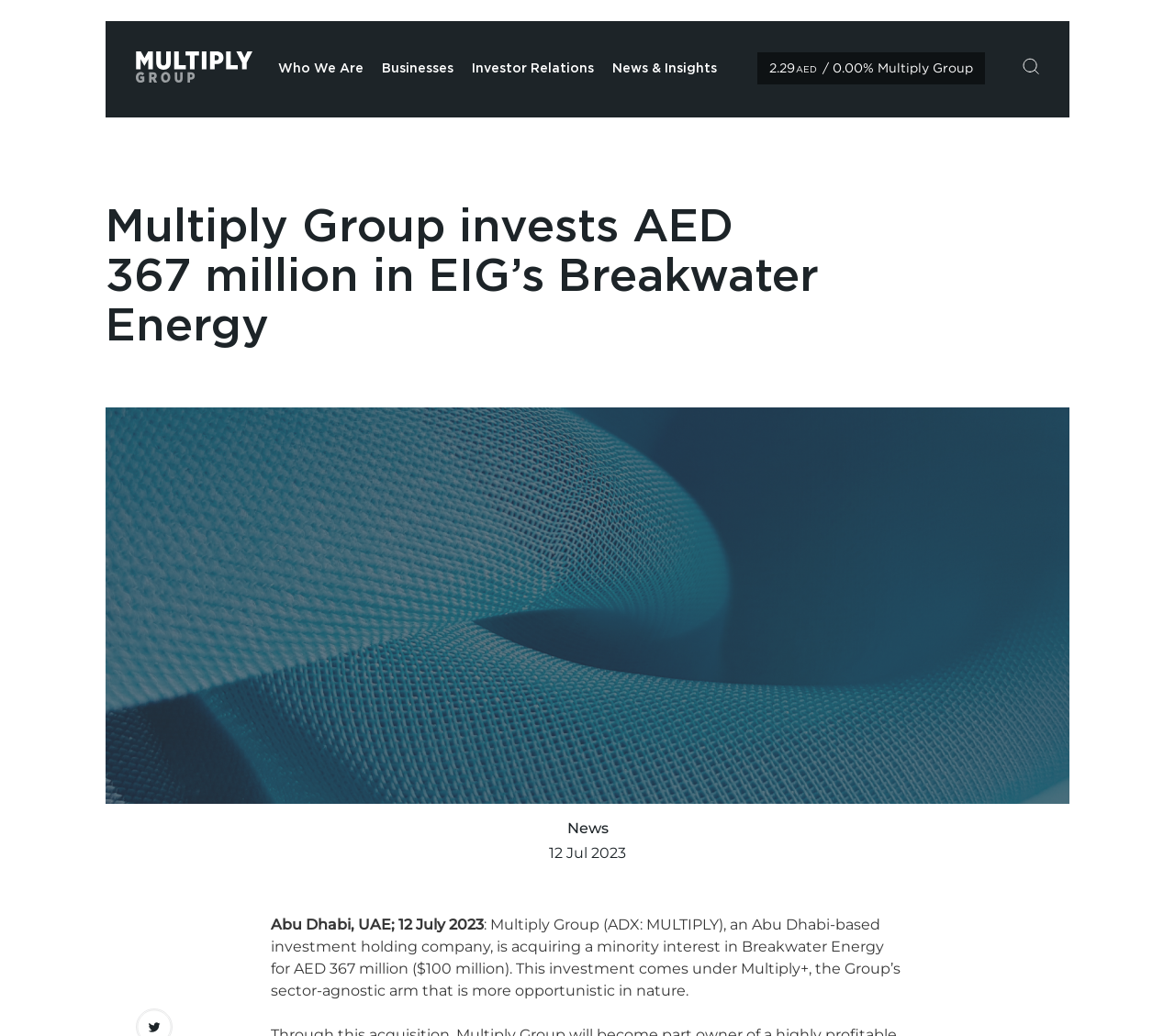Find the bounding box of the UI element described as follows: "Who We Are".

[0.237, 0.058, 0.309, 0.072]